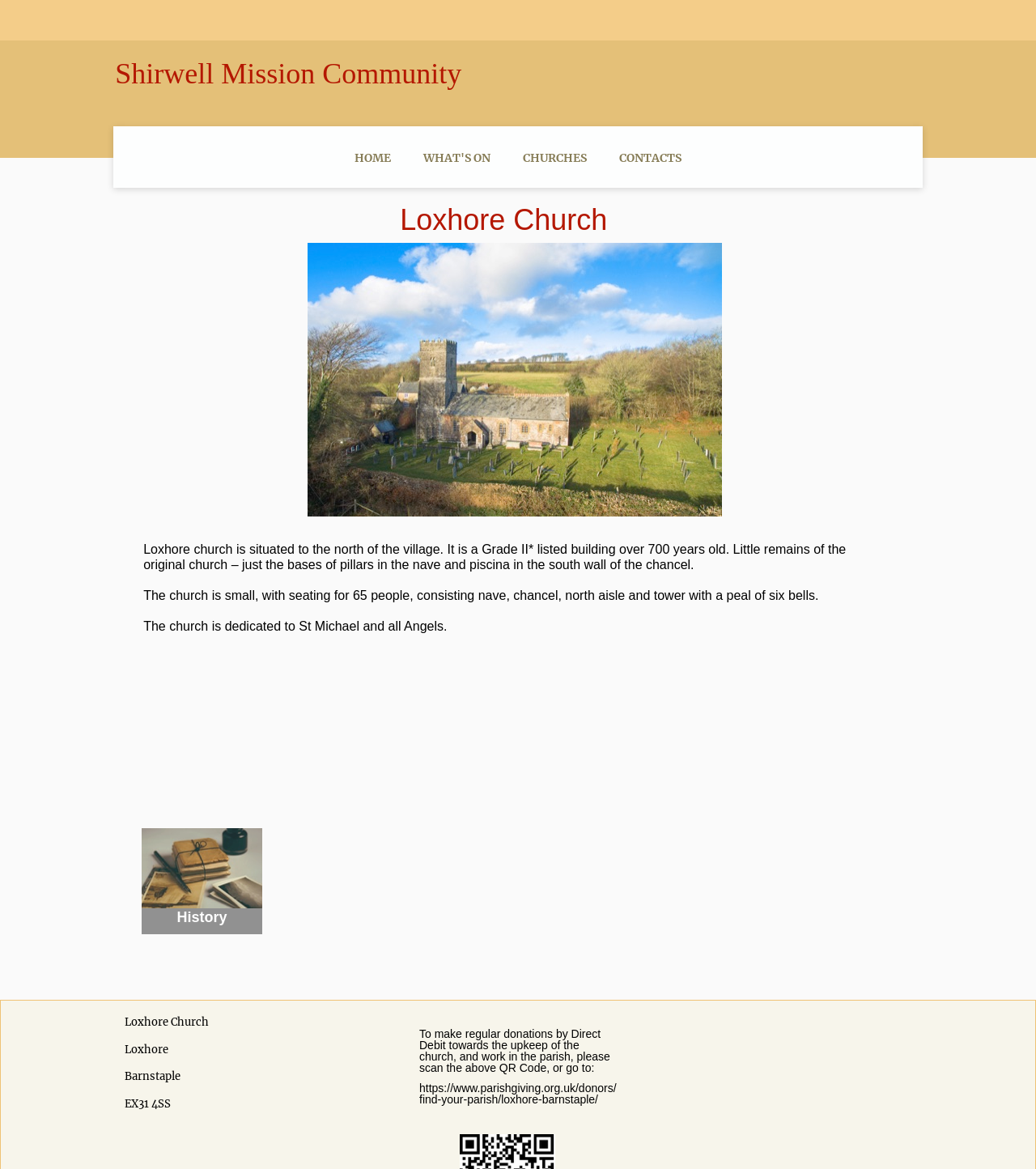How many bells are in the tower?
Make sure to answer the question with a detailed and comprehensive explanation.

I found the answer by reading the static text element that describes the church, which says 'tower with a peal of six bells'.